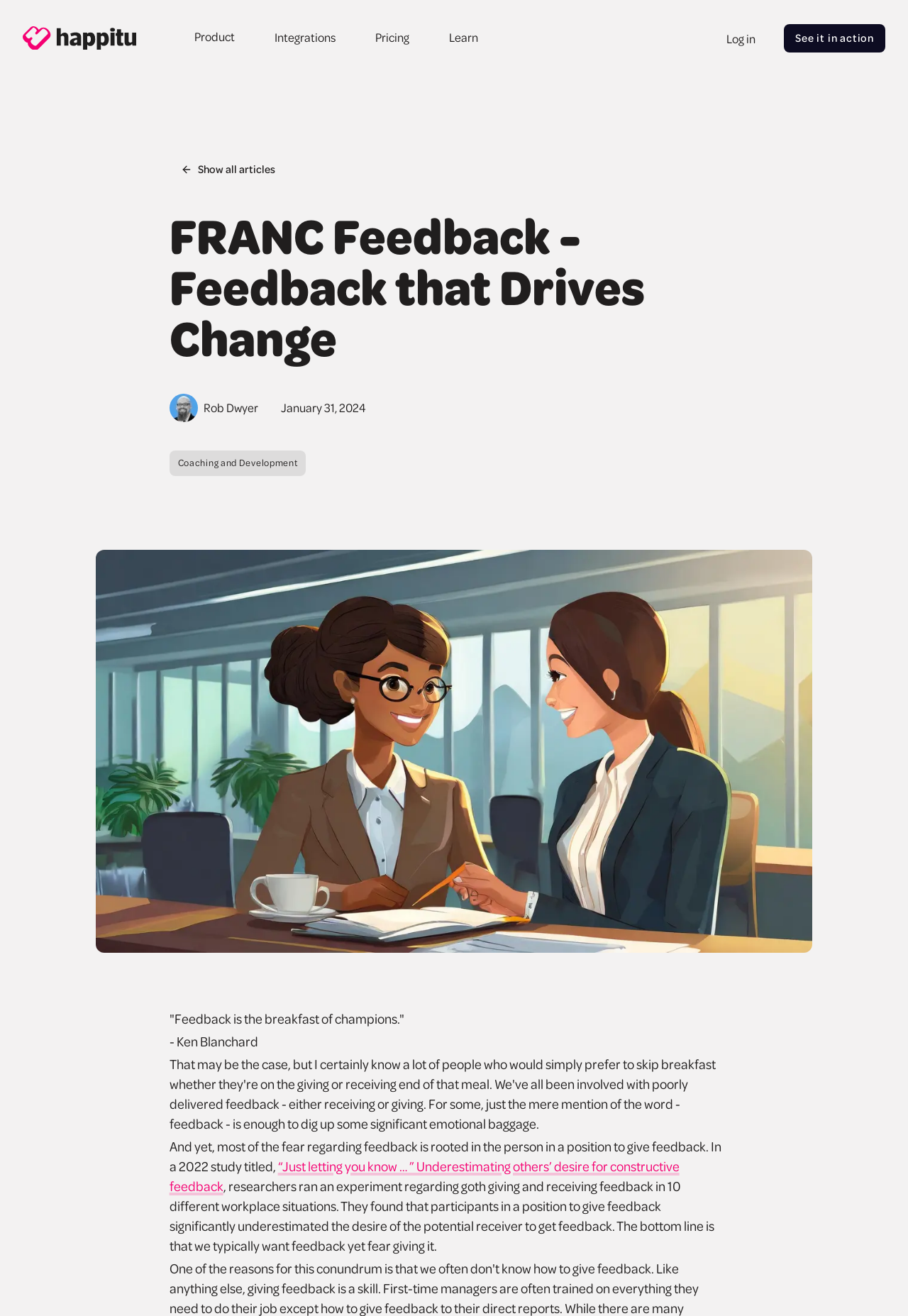Identify the bounding box coordinates for the element you need to click to achieve the following task: "See it in action". Provide the bounding box coordinates as four float numbers between 0 and 1, in the form [left, top, right, bottom].

[0.863, 0.018, 0.975, 0.04]